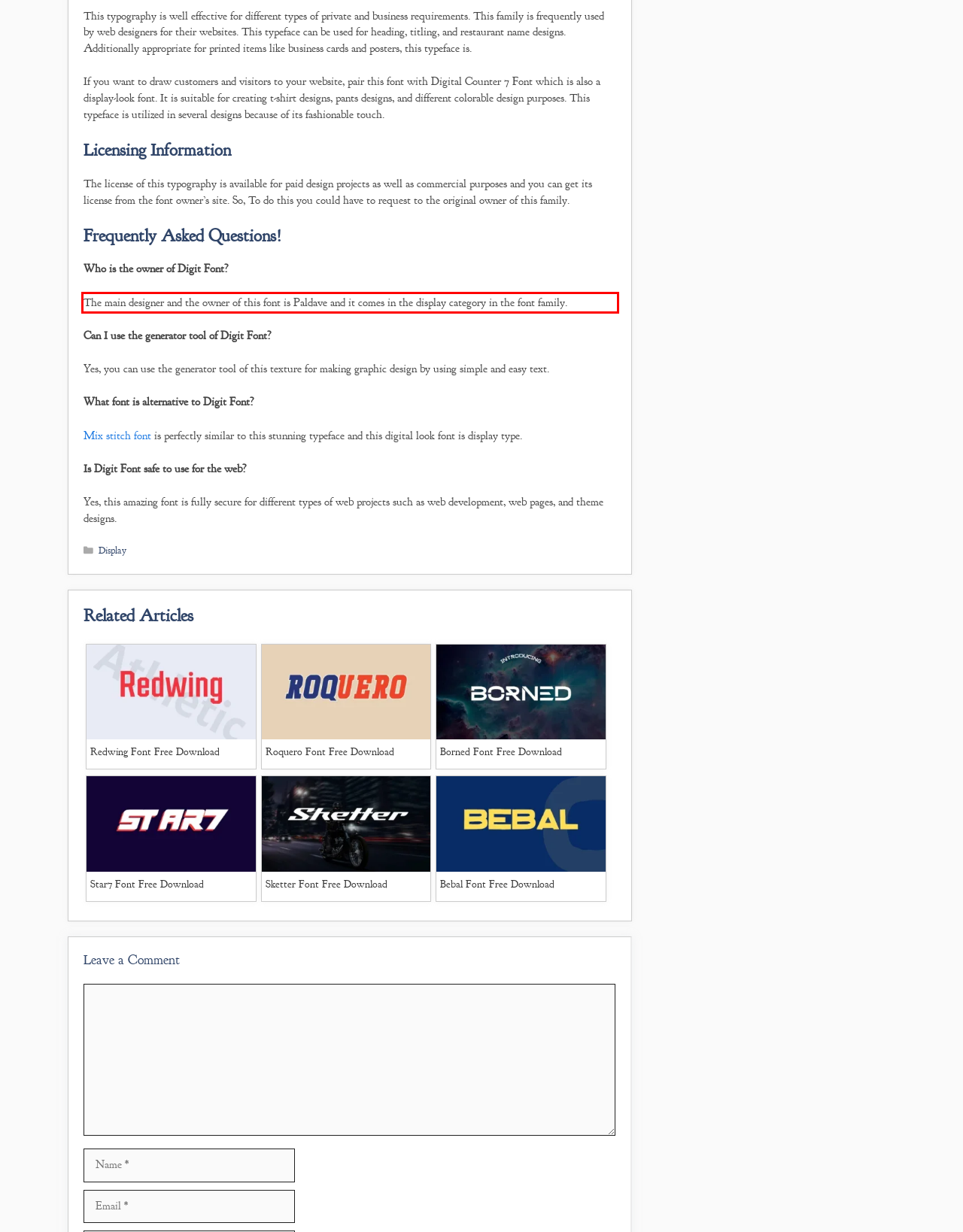Please recognize and transcribe the text located inside the red bounding box in the webpage image.

The main designer and the owner of this font is Paldave and it comes in the display category in the font family.